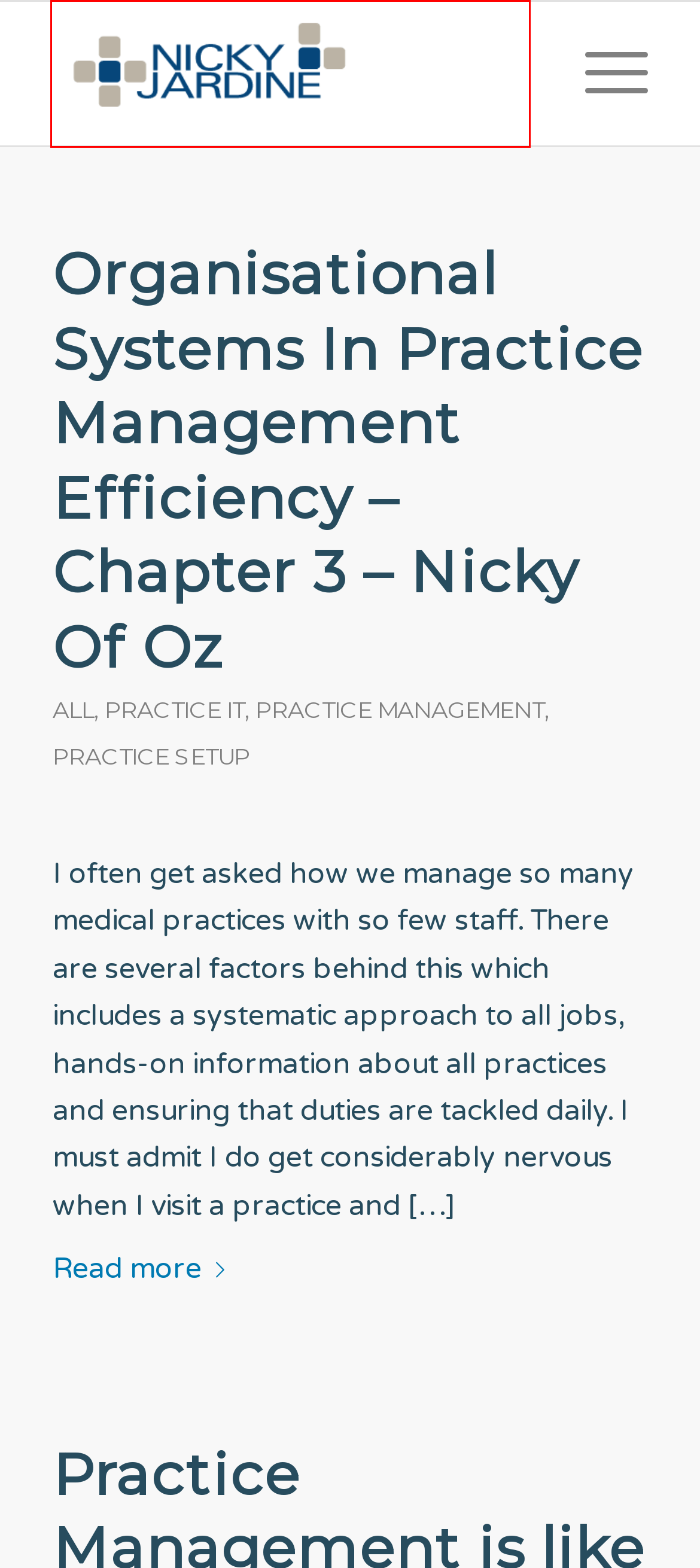You are presented with a screenshot of a webpage with a red bounding box. Select the webpage description that most closely matches the new webpage after clicking the element inside the red bounding box. The options are:
A. Organisational Systems In Practice Management - Chapter 3 - Nicky Of Oz
B. Managing The Online Reputation Of Your Medical Practice - Nicky Jardine
C. Medical Marketing Archives - Nicky Jardine Practice Management & Medical Centre Setup
D. Practice Management Archives - Nicky Jardine Practice Management & Medical Centre Setup
E. Home - Nicky Jardine Practice Management & Medical Centre Setup
F. Practice Setup Archives - Nicky Jardine Practice Management & Medical Centre Setup
G. All Archives - Nicky Jardine Practice Management & Medical Centre Setup
H. Medical Practice Design Guidelines – Elite Fitout Solutions

E